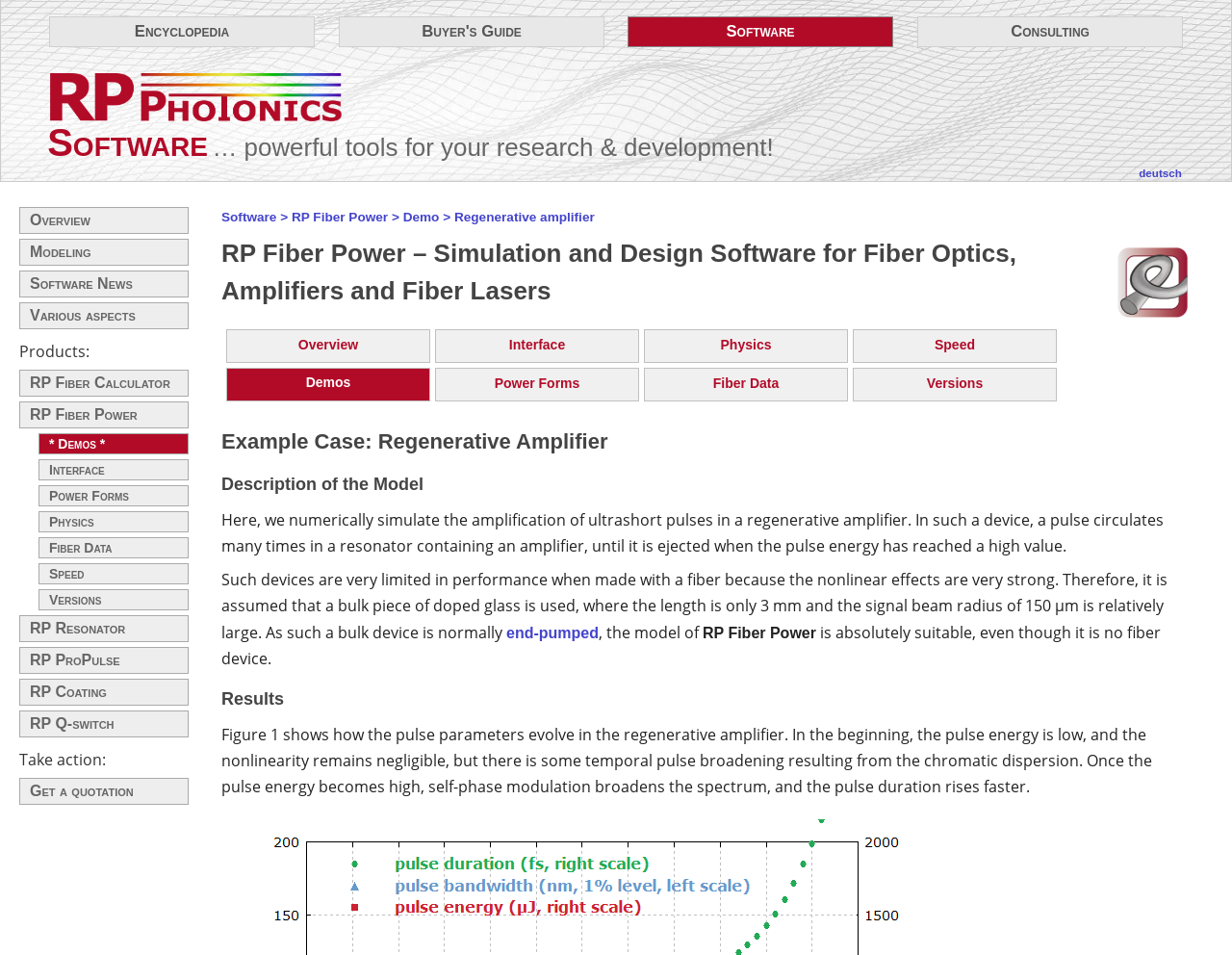Show the bounding box coordinates for the element that needs to be clicked to execute the following instruction: "Get a quotation for RP Fiber Power". Provide the coordinates in the form of four float numbers between 0 and 1, i.e., [left, top, right, bottom].

[0.016, 0.815, 0.153, 0.843]